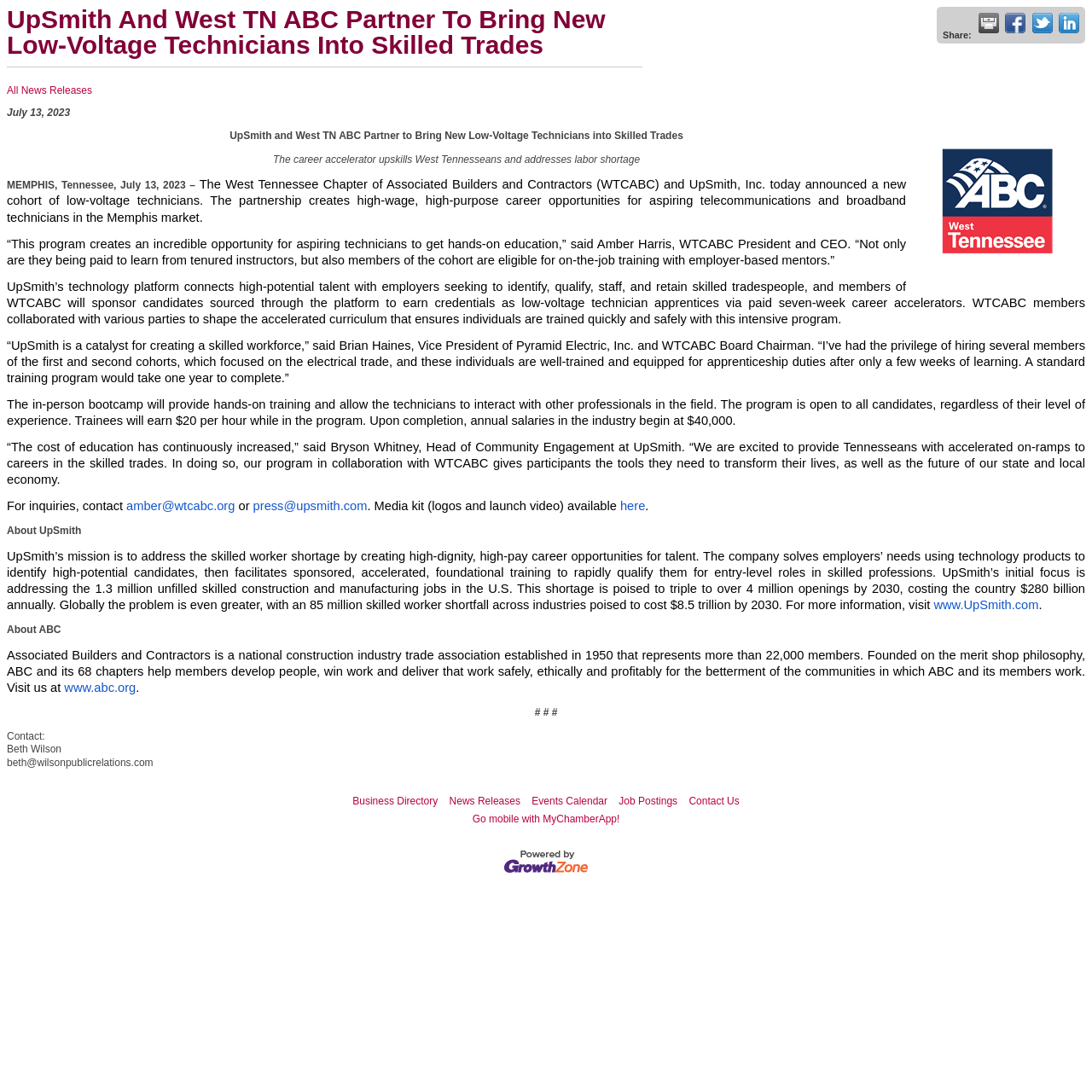Provide the bounding box coordinates of the UI element this sentence describes: "title="Share on Facebook"".

[0.921, 0.012, 0.939, 0.03]